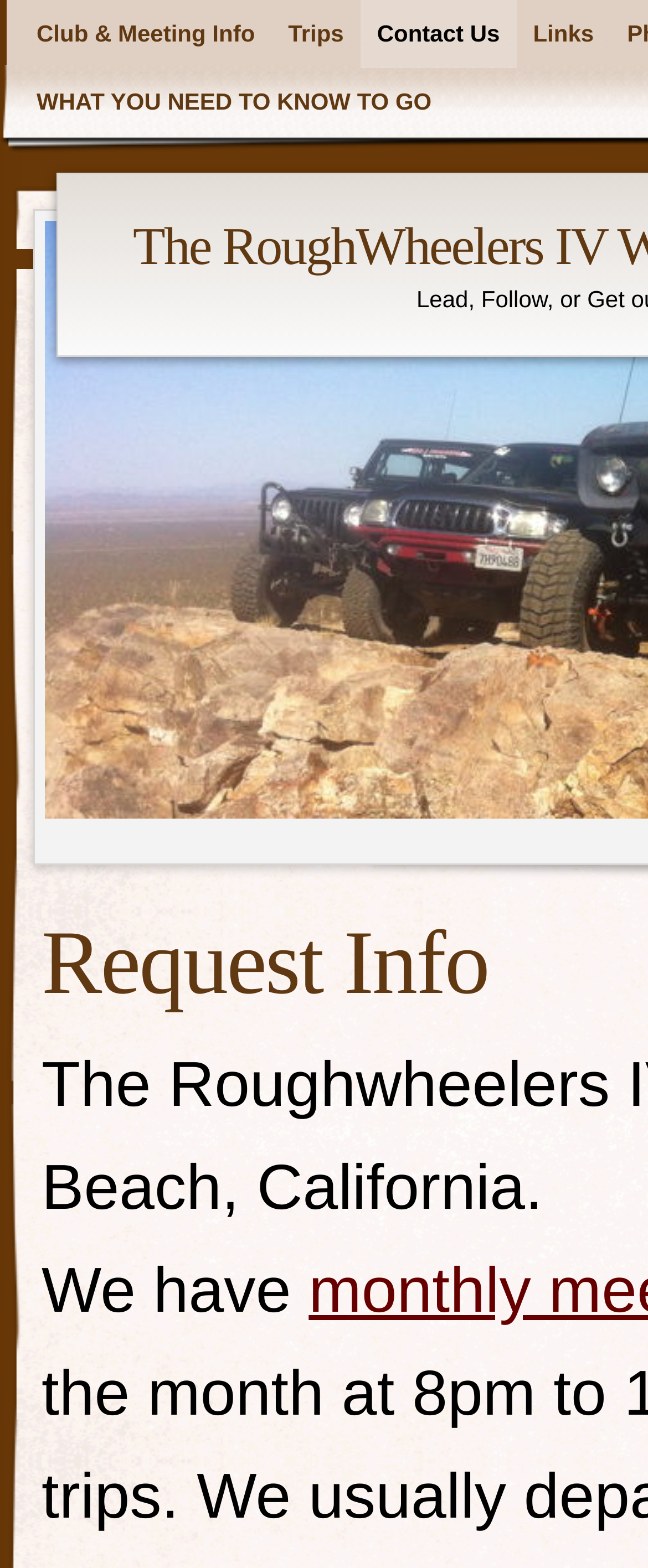Using the provided element description: "Hyaluronic Acid Eye Drops Uk", identify the bounding box coordinates. The coordinates should be four floats between 0 and 1 in the order [left, top, right, bottom].

None